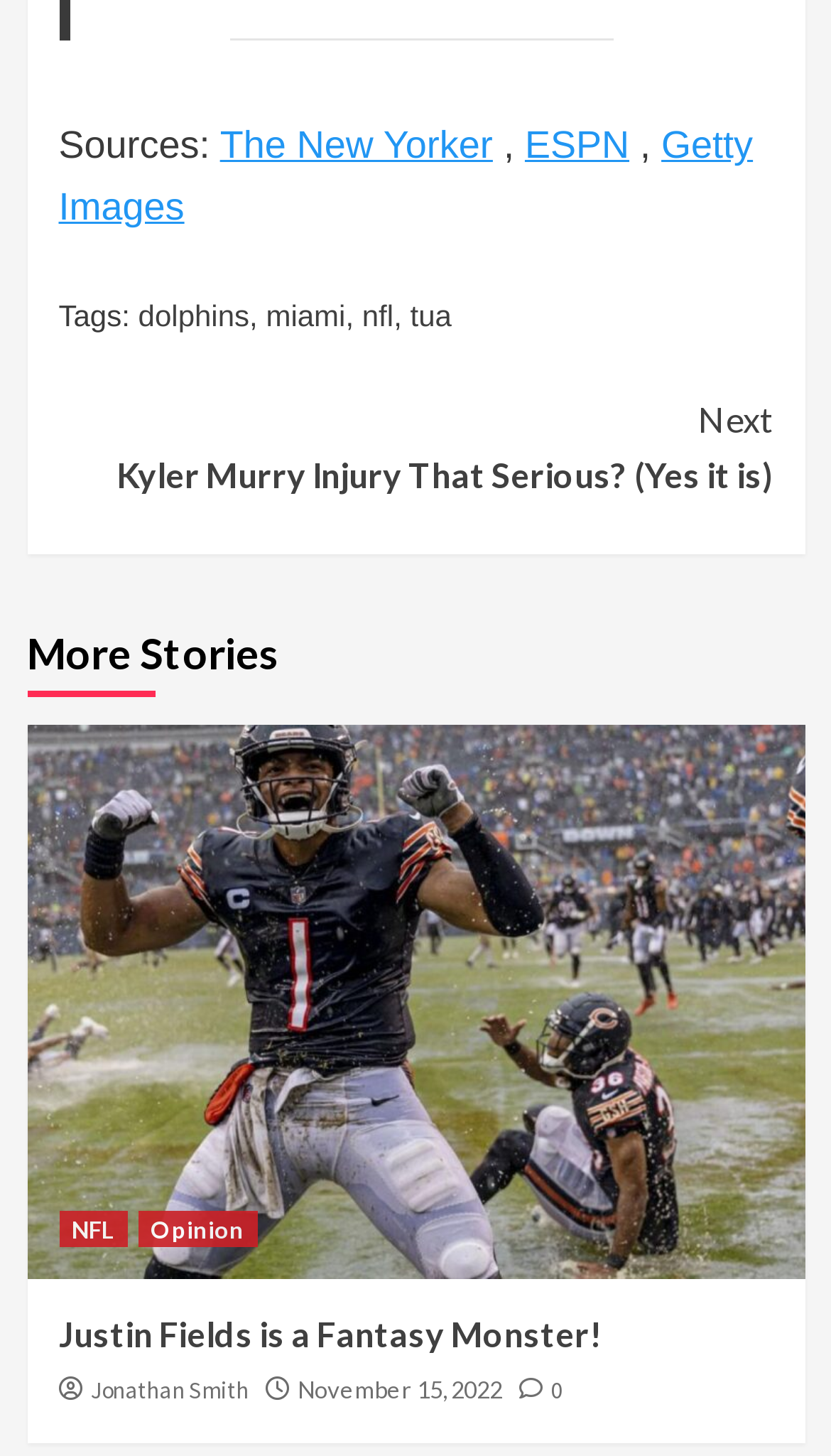Please indicate the bounding box coordinates of the element's region to be clicked to achieve the instruction: "Click on The New Yorker link". Provide the coordinates as four float numbers between 0 and 1, i.e., [left, top, right, bottom].

[0.265, 0.085, 0.593, 0.115]